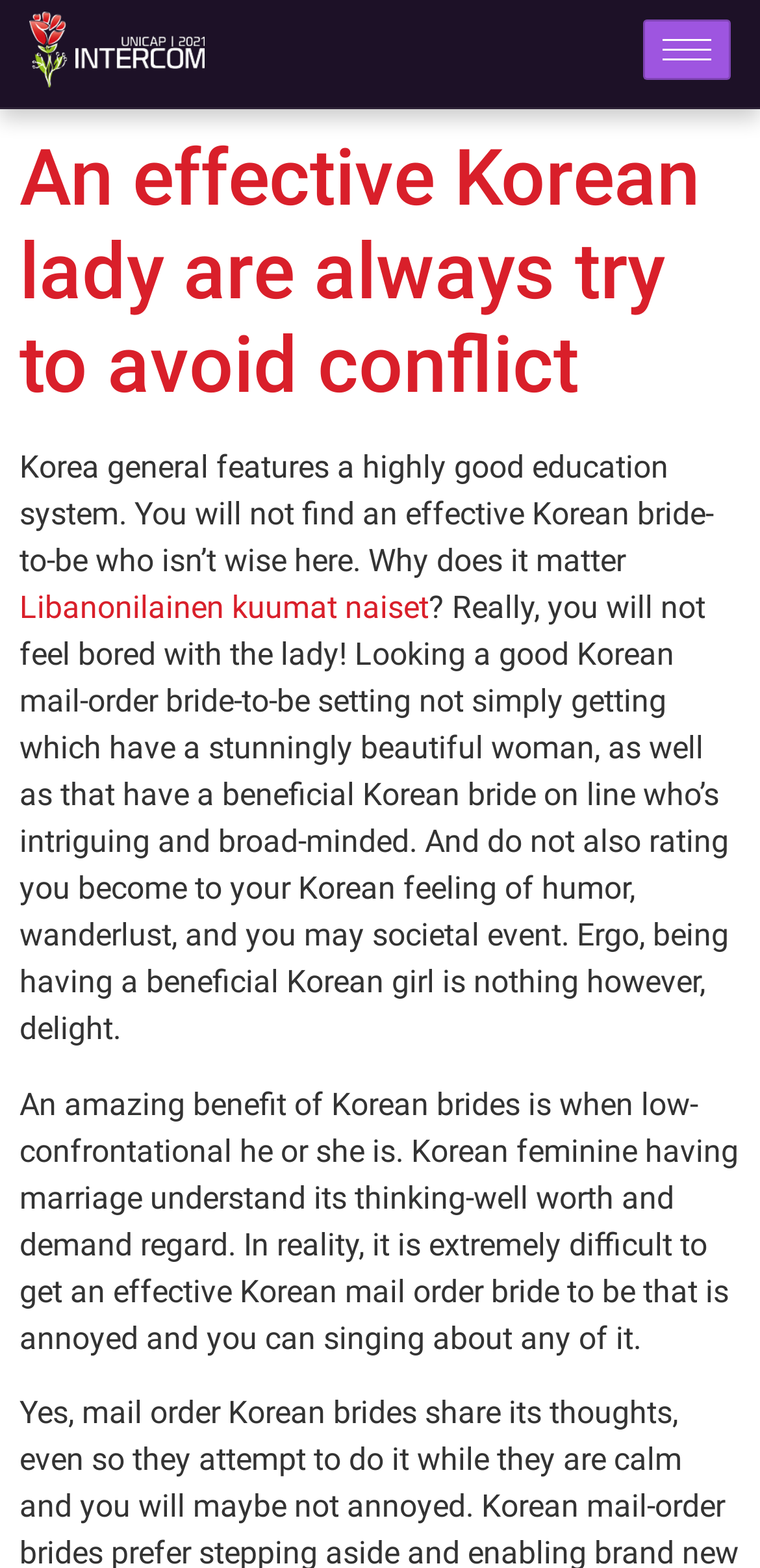What is a notable trait of Korean women?
Give a thorough and detailed response to the question.

According to the webpage, one of the benefits of Korean brides is that they are low-confrontational, meaning they tend to avoid conflict and are respectful of others' opinions.